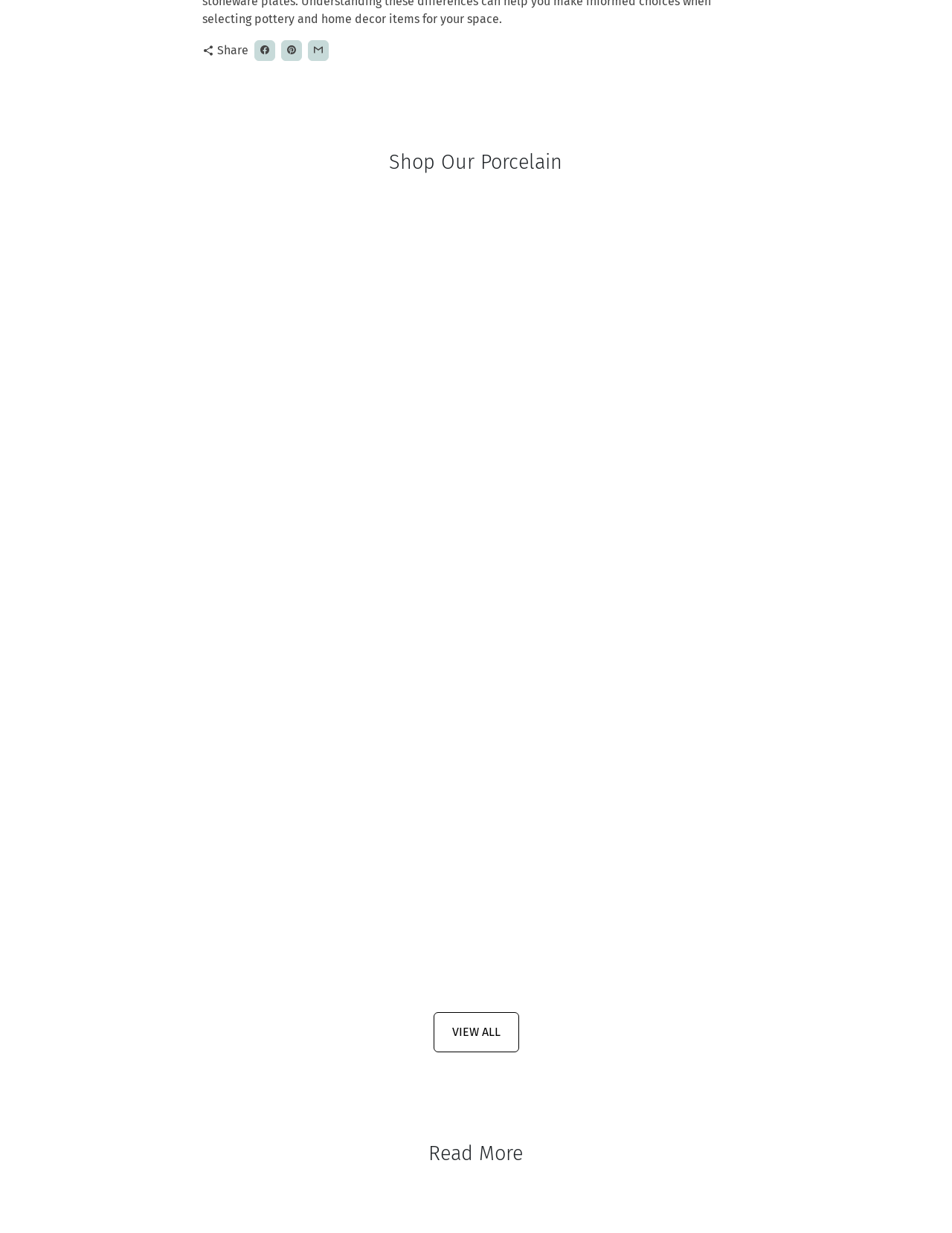Answer the following query concisely with a single word or phrase:
What is the text of the first heading?

Shop Our Porcelain